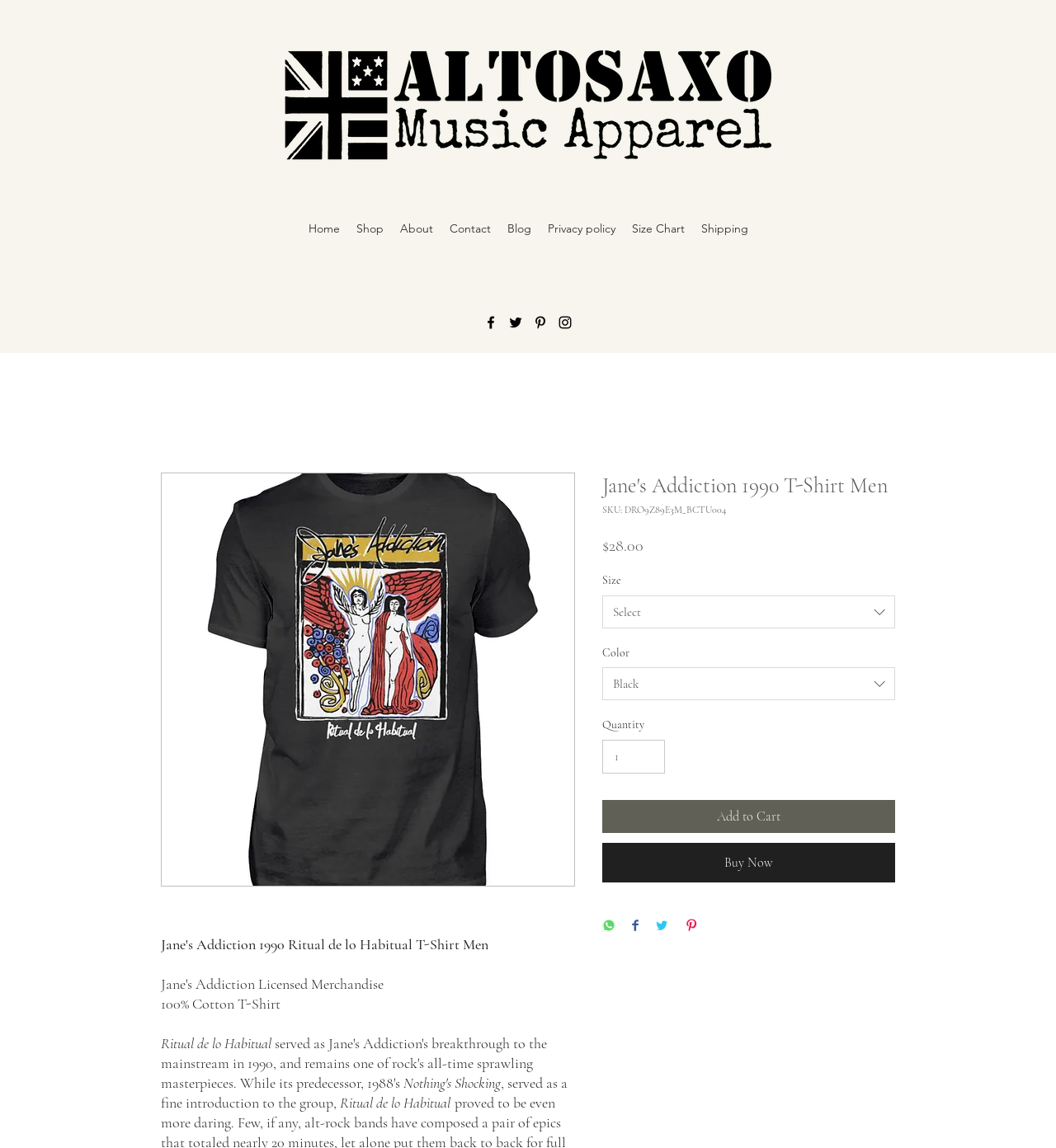Give a one-word or one-phrase response to the question:
What is the name of the band?

Jane's Addiction